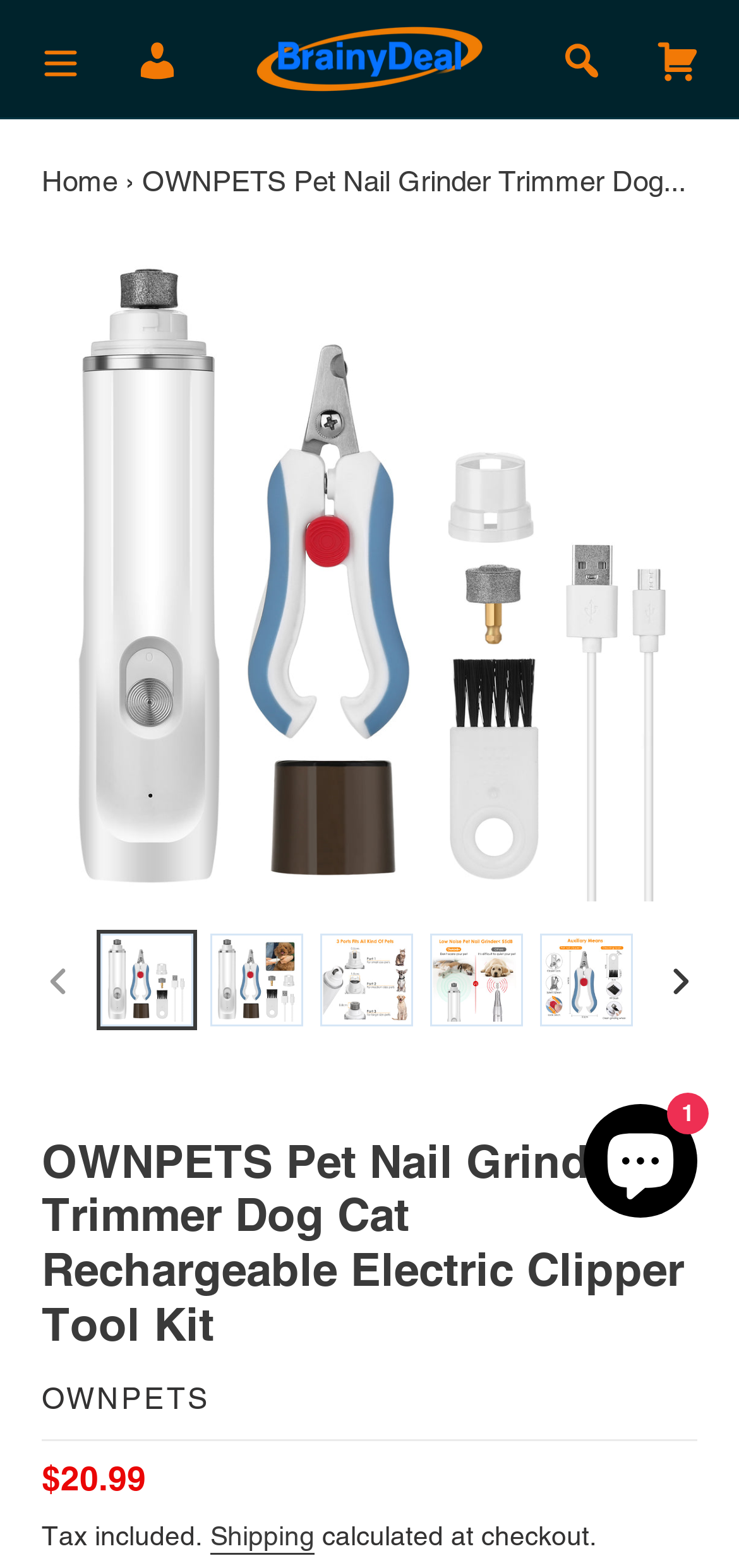Given the element description "1" in the screenshot, predict the bounding box coordinates of that UI element.

[0.79, 0.704, 0.944, 0.777]